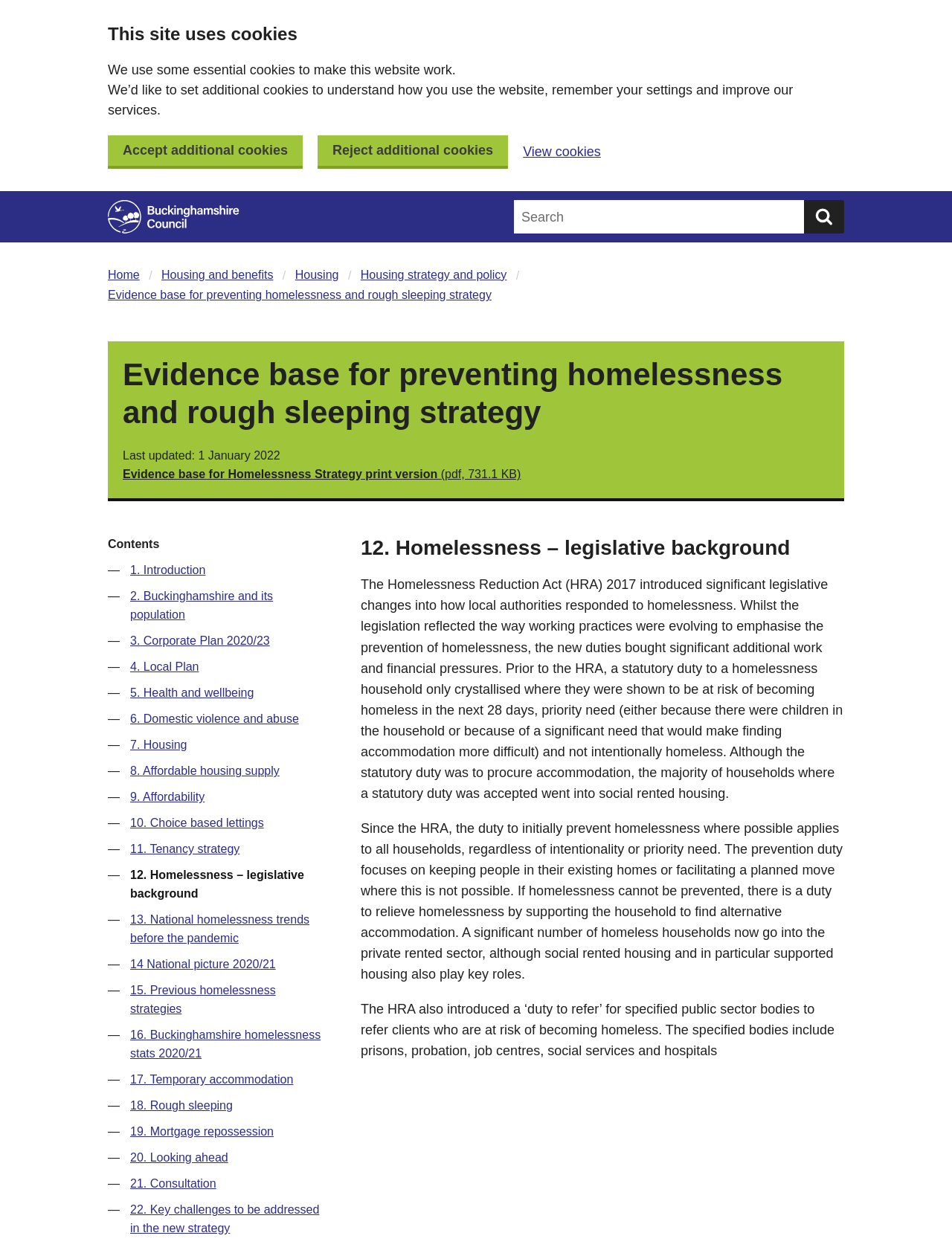Please specify the bounding box coordinates of the element that should be clicked to execute the given instruction: 'Go to Home'. Ensure the coordinates are four float numbers between 0 and 1, expressed as [left, top, right, bottom].

[0.113, 0.214, 0.147, 0.224]